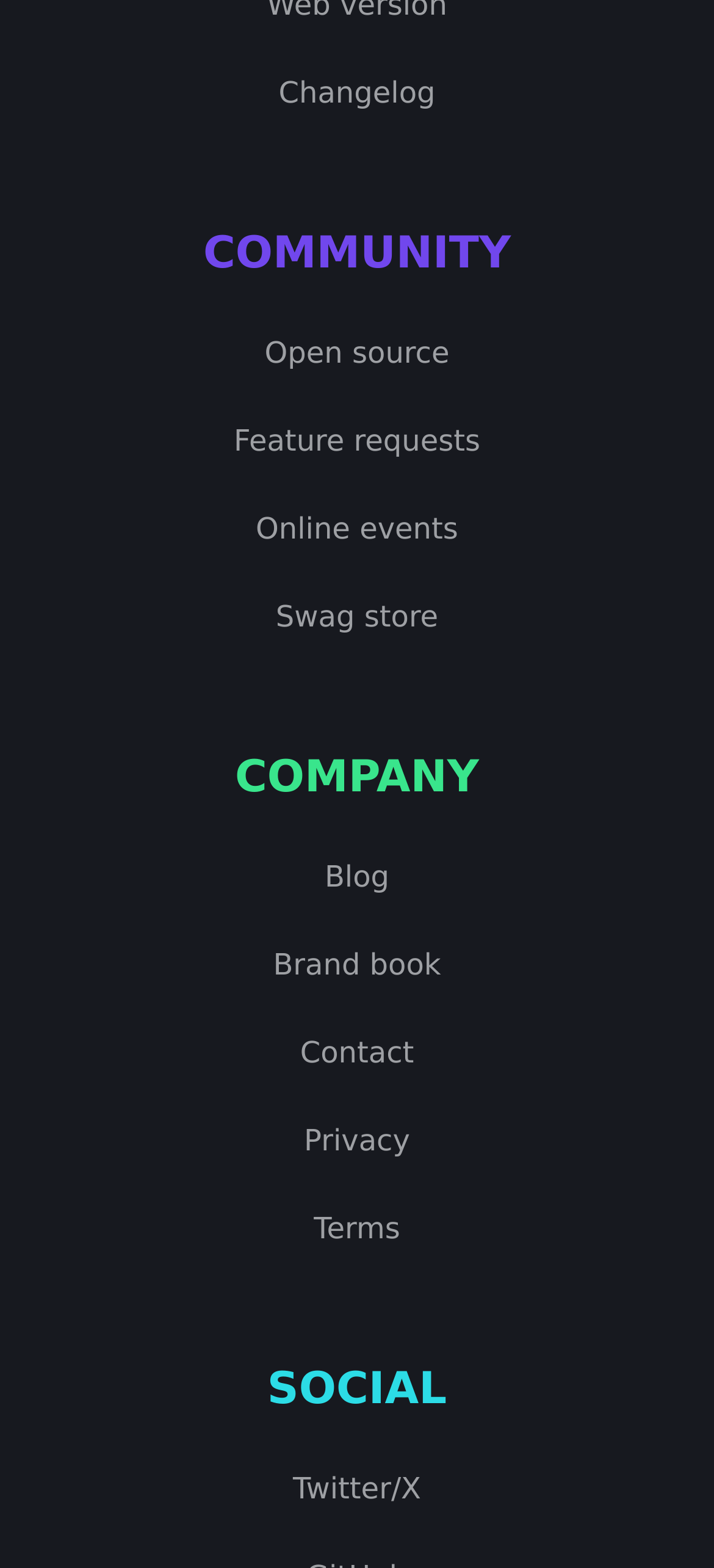Determine the bounding box for the HTML element described here: "Media Kit". The coordinates should be given as [left, top, right, bottom] with each number being a float between 0 and 1.

None